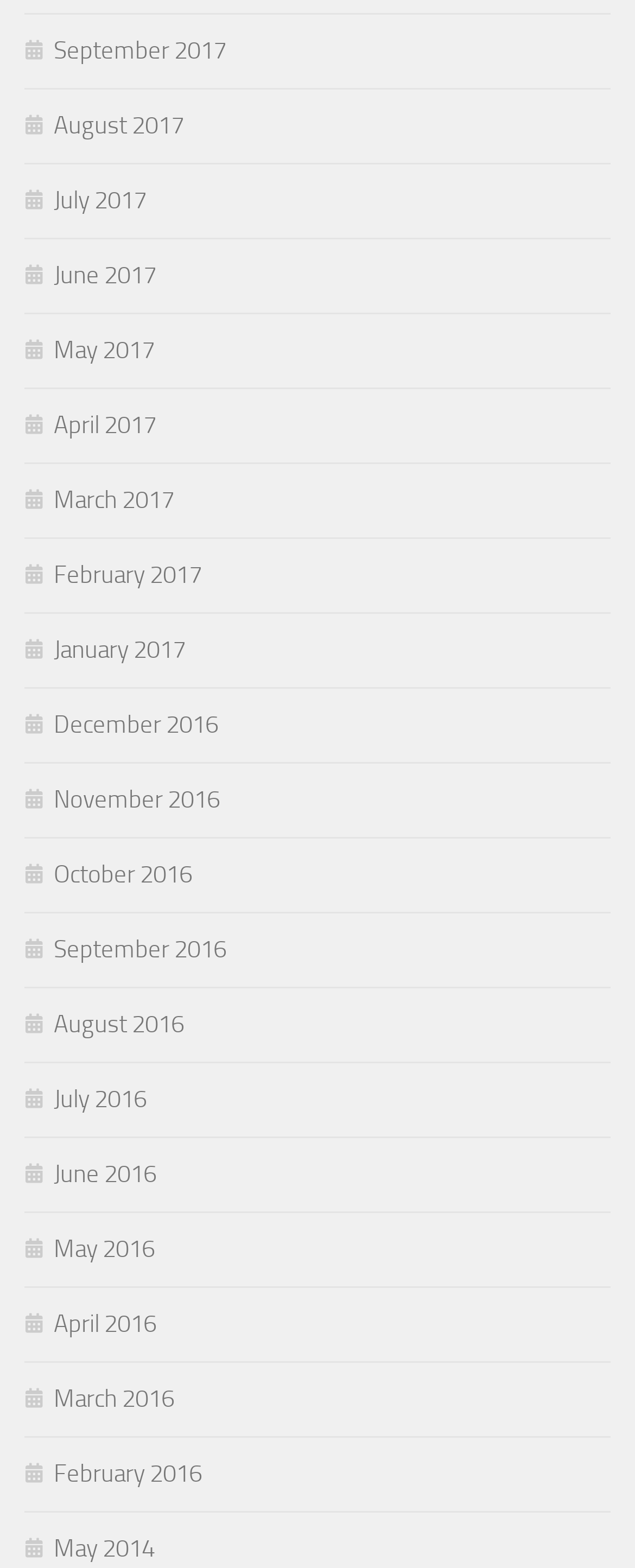Using the format (top-left x, top-left y, bottom-right x, bottom-right y), and given the element description, identify the bounding box coordinates within the screenshot: August 2017

[0.038, 0.071, 0.29, 0.09]